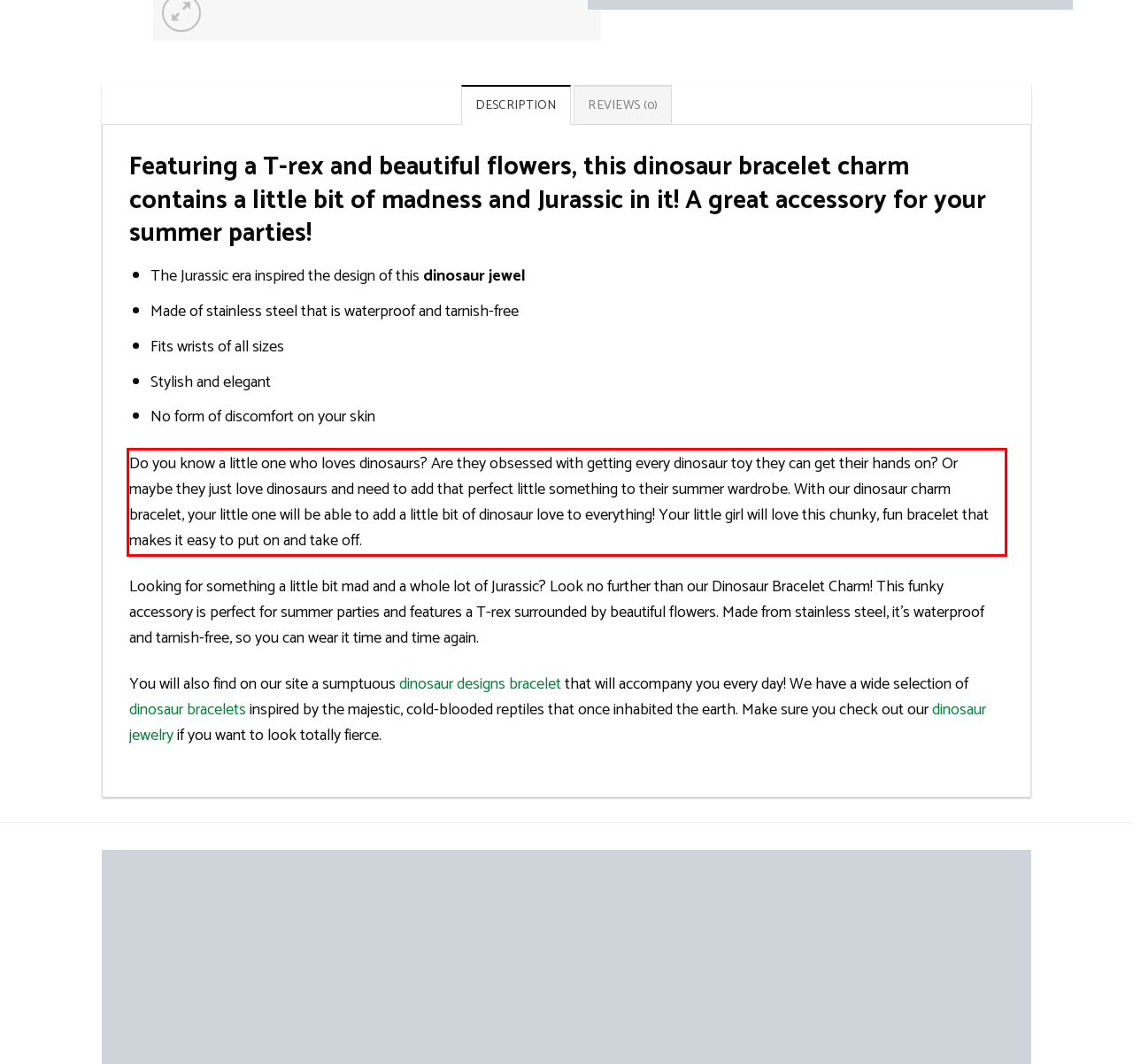Review the webpage screenshot provided, and perform OCR to extract the text from the red bounding box.

Do you know a little one who loves dinosaurs? Are they obsessed with getting every dinosaur toy they can get their hands on? Or maybe they just love dinosaurs and need to add that perfect little something to their summer wardrobe. With our dinosaur charm bracelet, your little one will be able to add a little bit of dinosaur love to everything! Your little girl will love this chunky, fun bracelet that makes it easy to put on and take off.